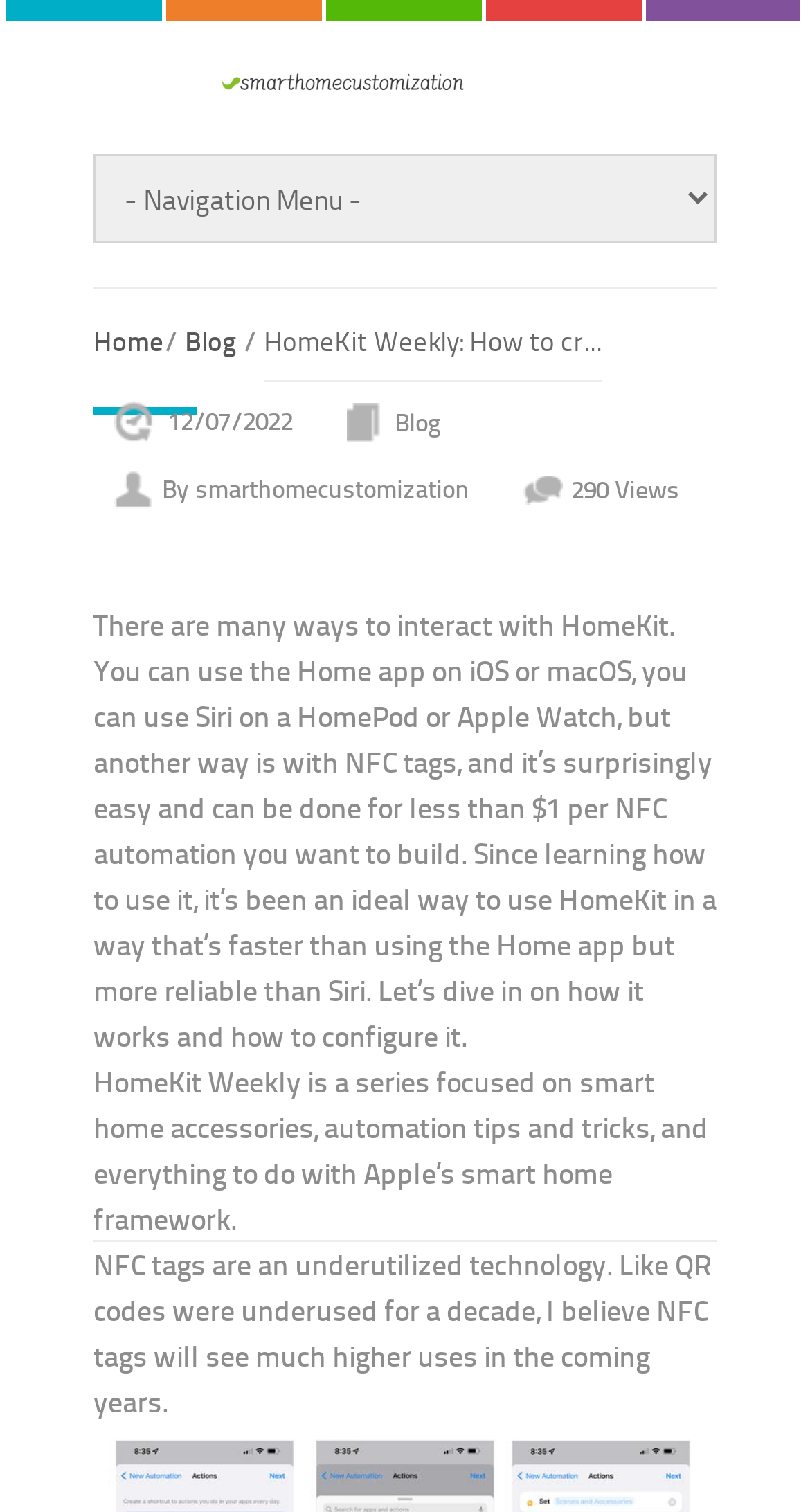How many views does the blog post have?
Utilize the information in the image to give a detailed answer to the question.

The view count is mentioned in the text '290 Views' which is located below the blog post title and date.